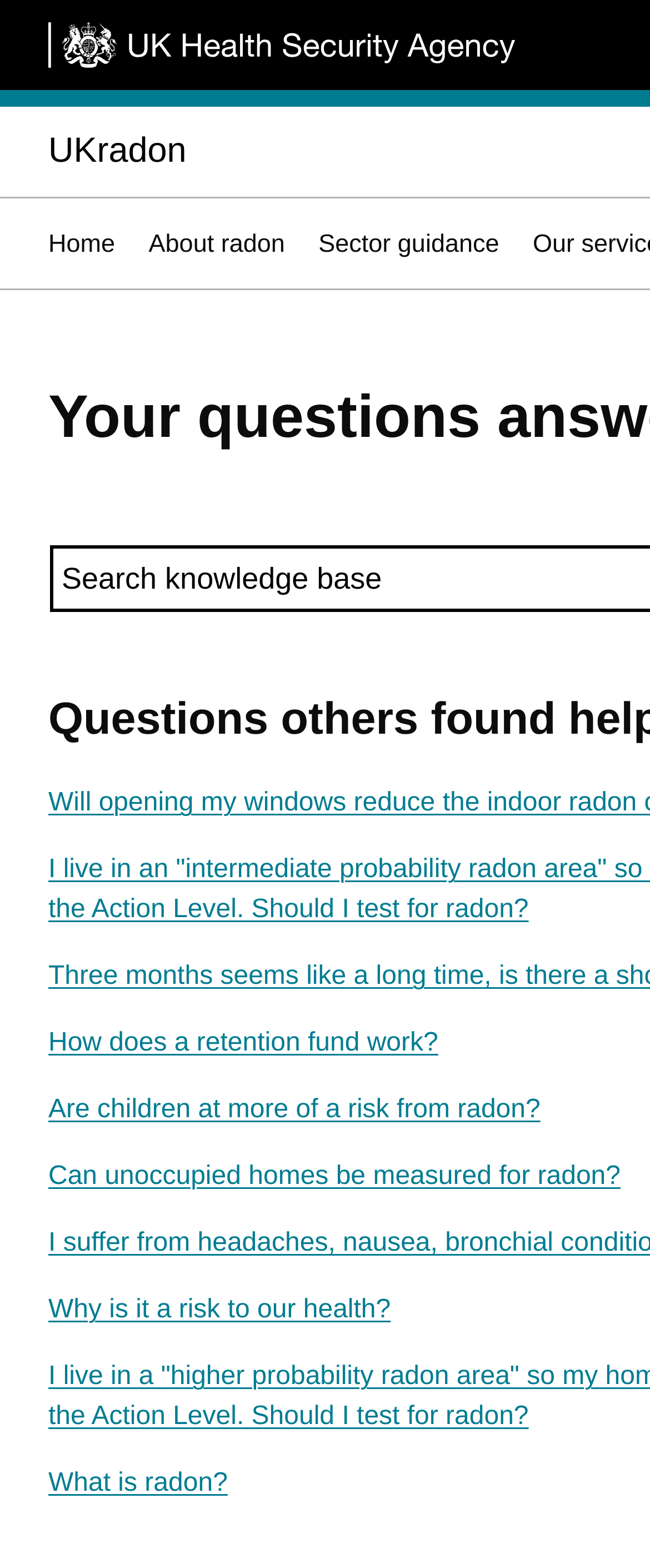Find and indicate the bounding box coordinates of the region you should select to follow the given instruction: "go to home page".

[0.074, 0.147, 0.177, 0.165]